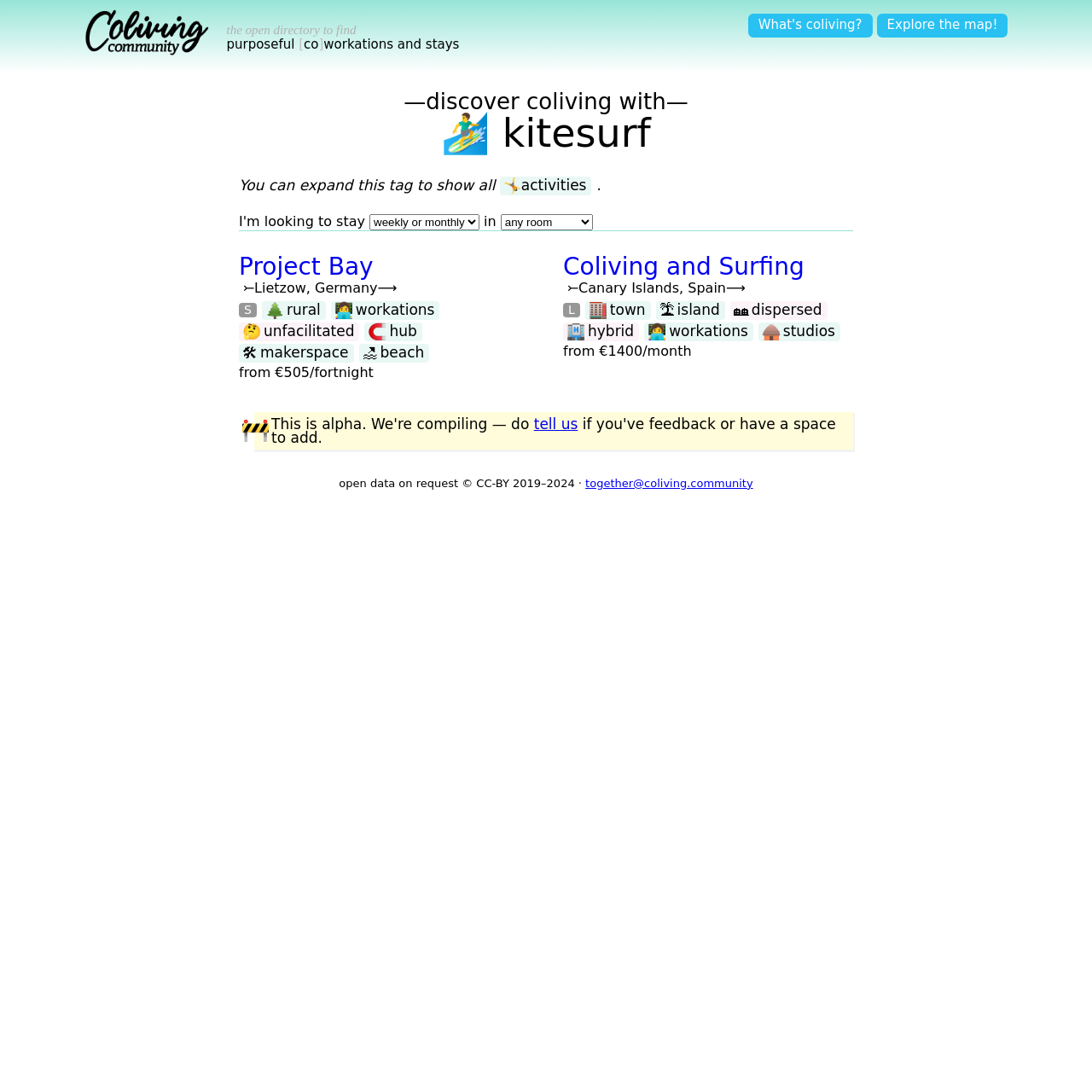Answer with a single word or phrase: 
What is the purpose of the combobox?

selecting options